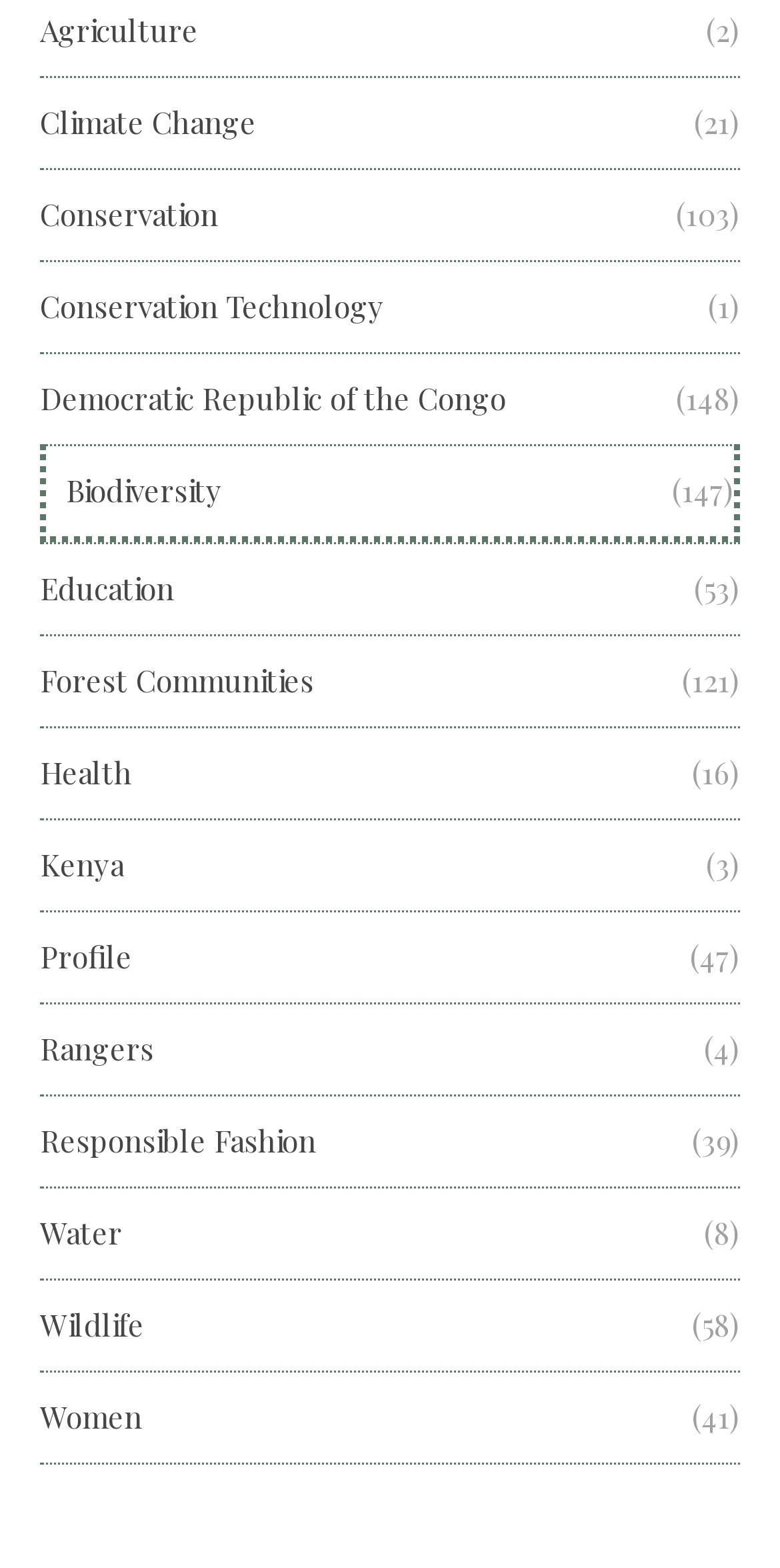Locate the bounding box of the UI element described by: "Forest Communities" in the given webpage screenshot.

[0.051, 0.406, 0.403, 0.464]